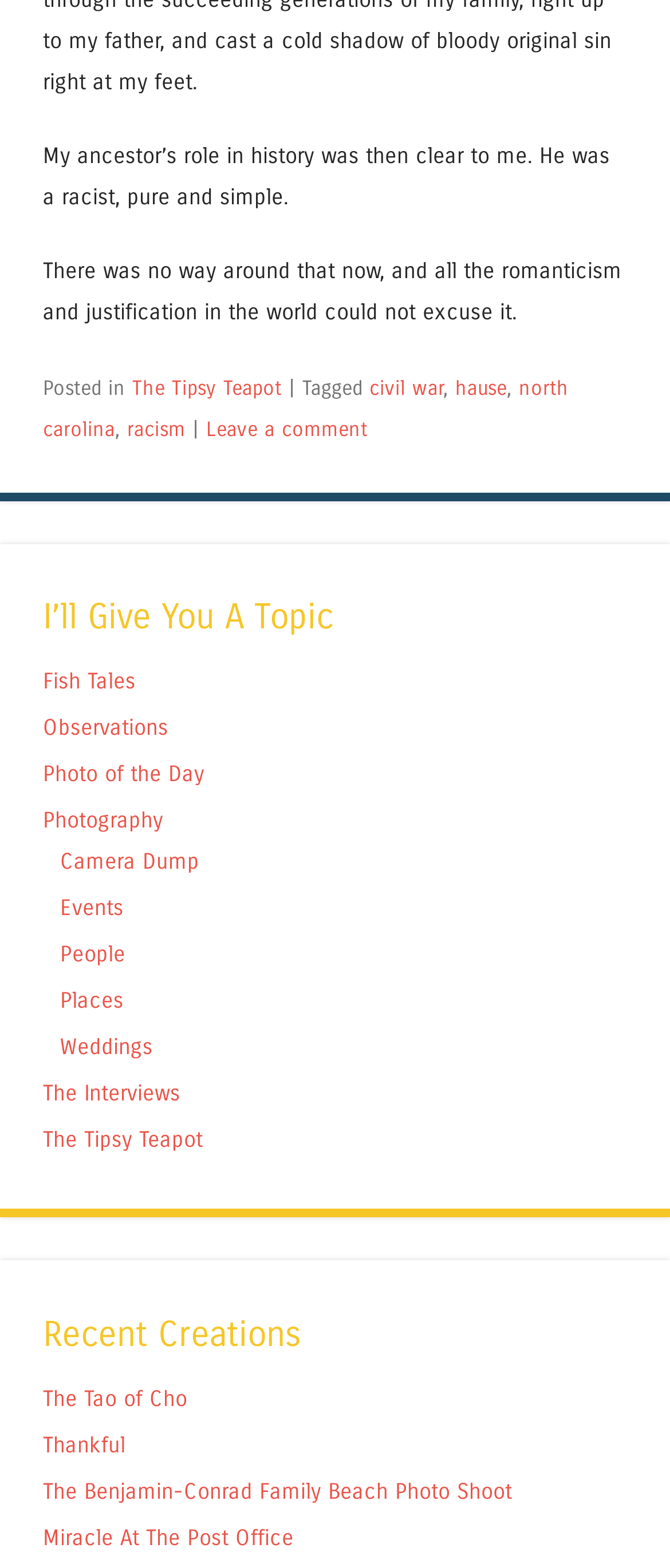Please identify the bounding box coordinates of the element that needs to be clicked to execute the following command: "Click on the link 'The Tipsy Teapot'". Provide the bounding box using four float numbers between 0 and 1, formatted as [left, top, right, bottom].

[0.197, 0.239, 0.421, 0.255]